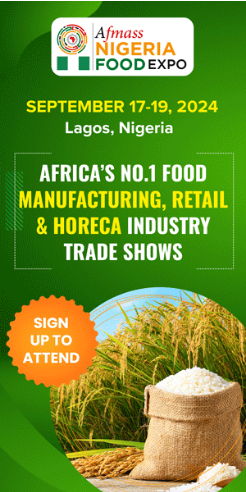Offer an in-depth description of the image.

The image features a vibrant promotional banner for the Afmass Nigeria Food Expo, scheduled to take place from September 17 to 19, 2024, in Lagos, Nigeria. The design highlights the expo as Africa's leading event for the food manufacturing, retail, and HORECA (Hotel, Restaurant, and Catering) industries. 

In the foreground, a sack of rice is prominently displayed, suggesting the focus on food products, and a backdrop of lush green rice paddy fields enhances the theme of agriculture and food production. The top of the banner features the Afmass logo and the national colors of Nigeria, reflecting the event's local significance. 

The text encourages potential attendees to "SIGN UP TO ATTEND," making it clear that this expo is a key opportunity for industry professionals to engage with the latest trends and innovations in the food sector.